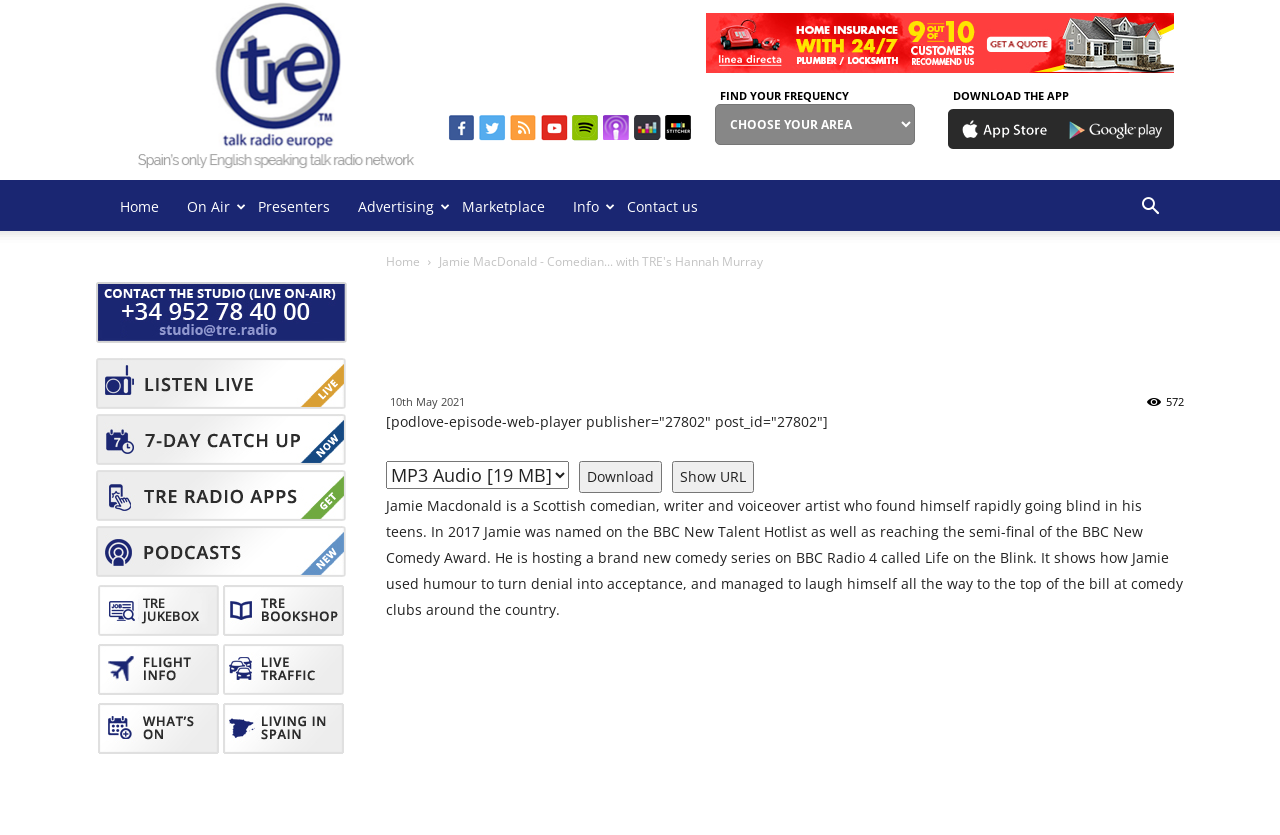Can you provide the bounding box coordinates for the element that should be clicked to implement the instruction: "Download the app"?

[0.745, 0.105, 0.835, 0.123]